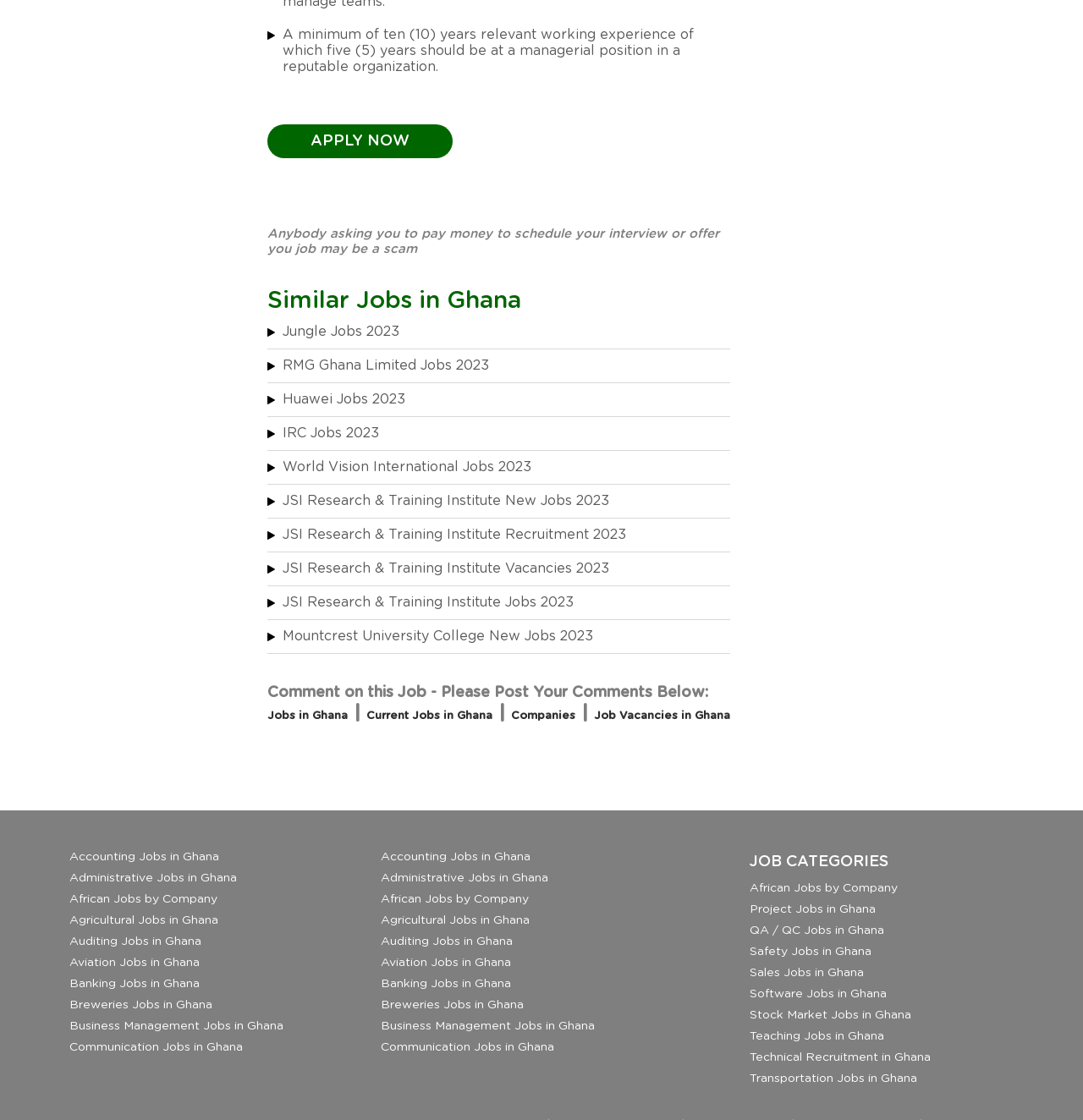What is the purpose of the 'Comment on this Job' section?
Please provide a detailed and thorough answer to the question.

The 'Comment on this Job' section allows users to post their comments or feedback about the job posting, providing a platform for discussion and interaction.